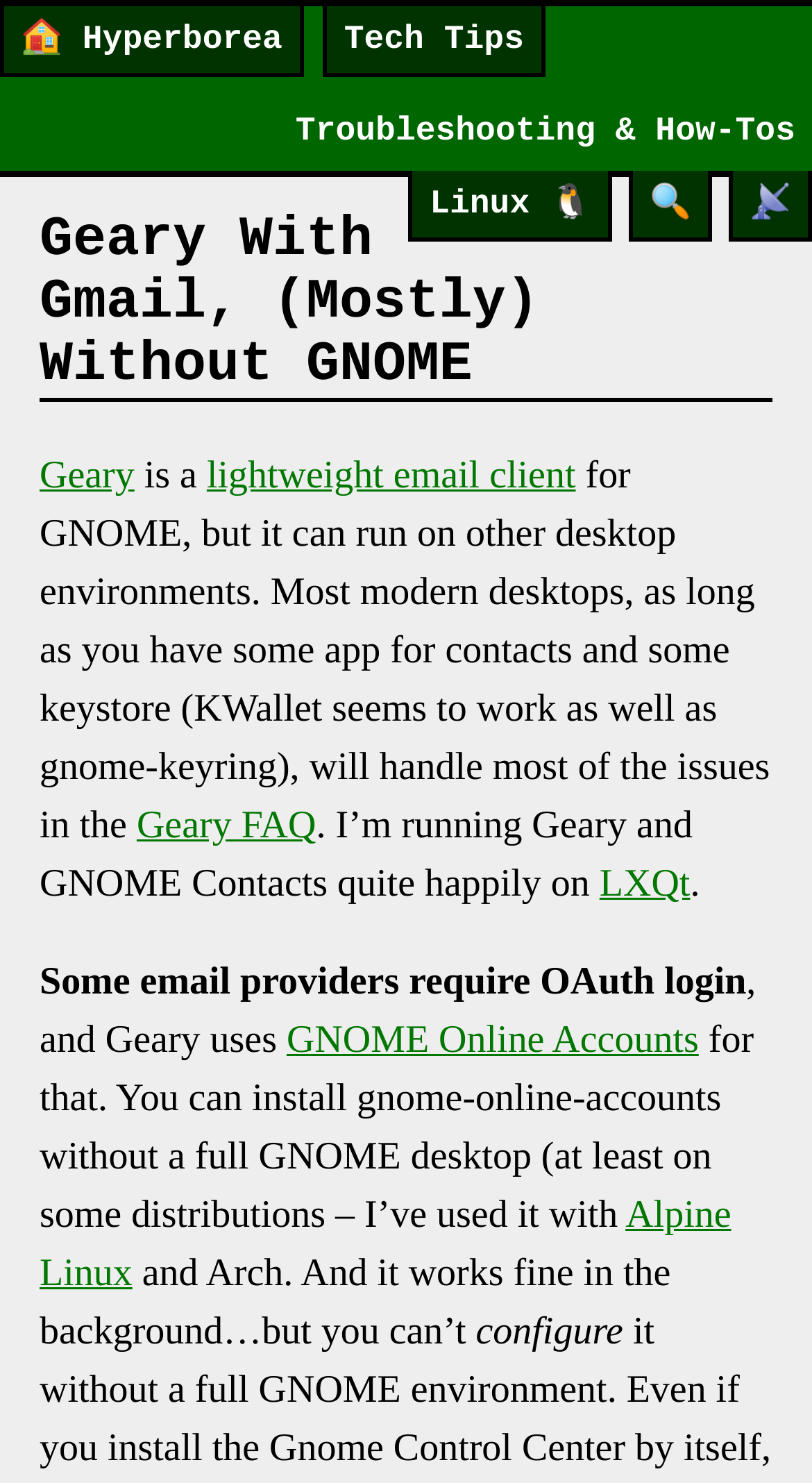Using the description "LXQt", locate and provide the bounding box of the UI element.

[0.738, 0.582, 0.85, 0.611]